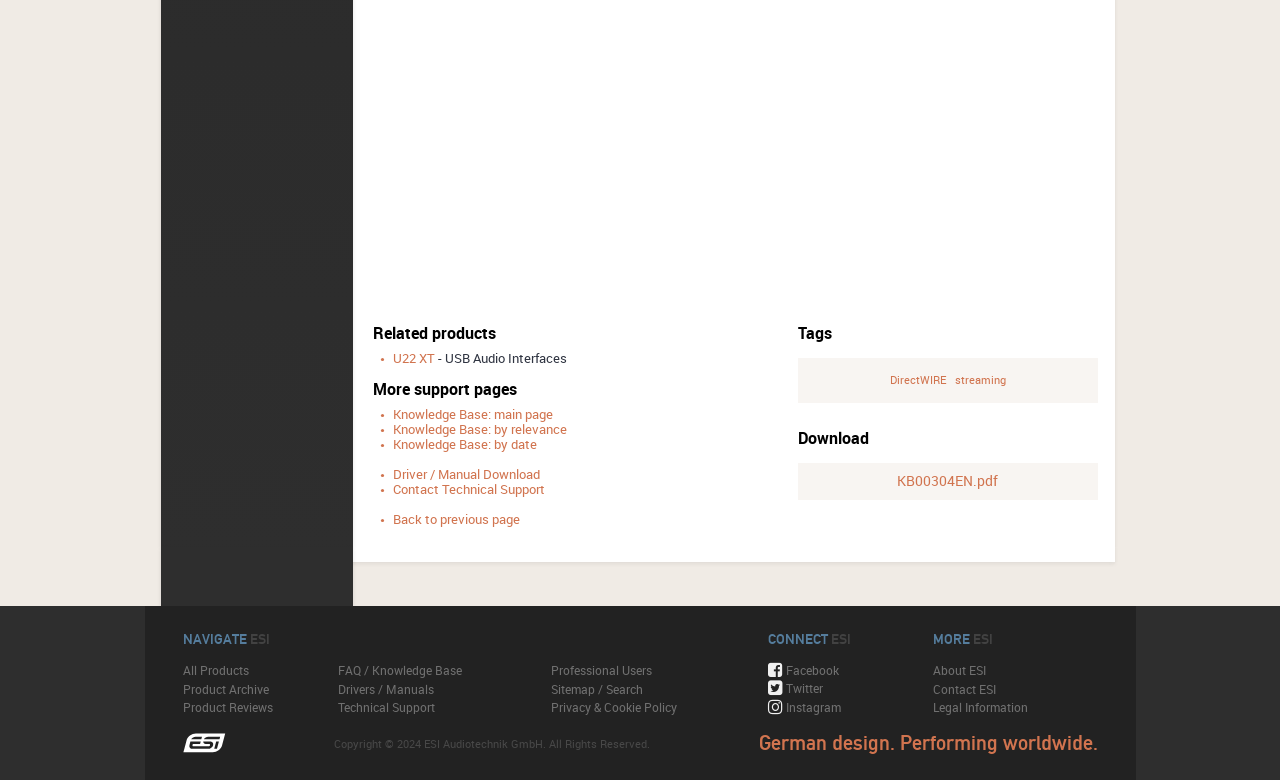What is the file format of the downloadable file?
Examine the image and provide an in-depth answer to the question.

The webpage has a section titled 'Download' which lists a file 'KB00304EN.pdf', and the file format of this file is PDF.